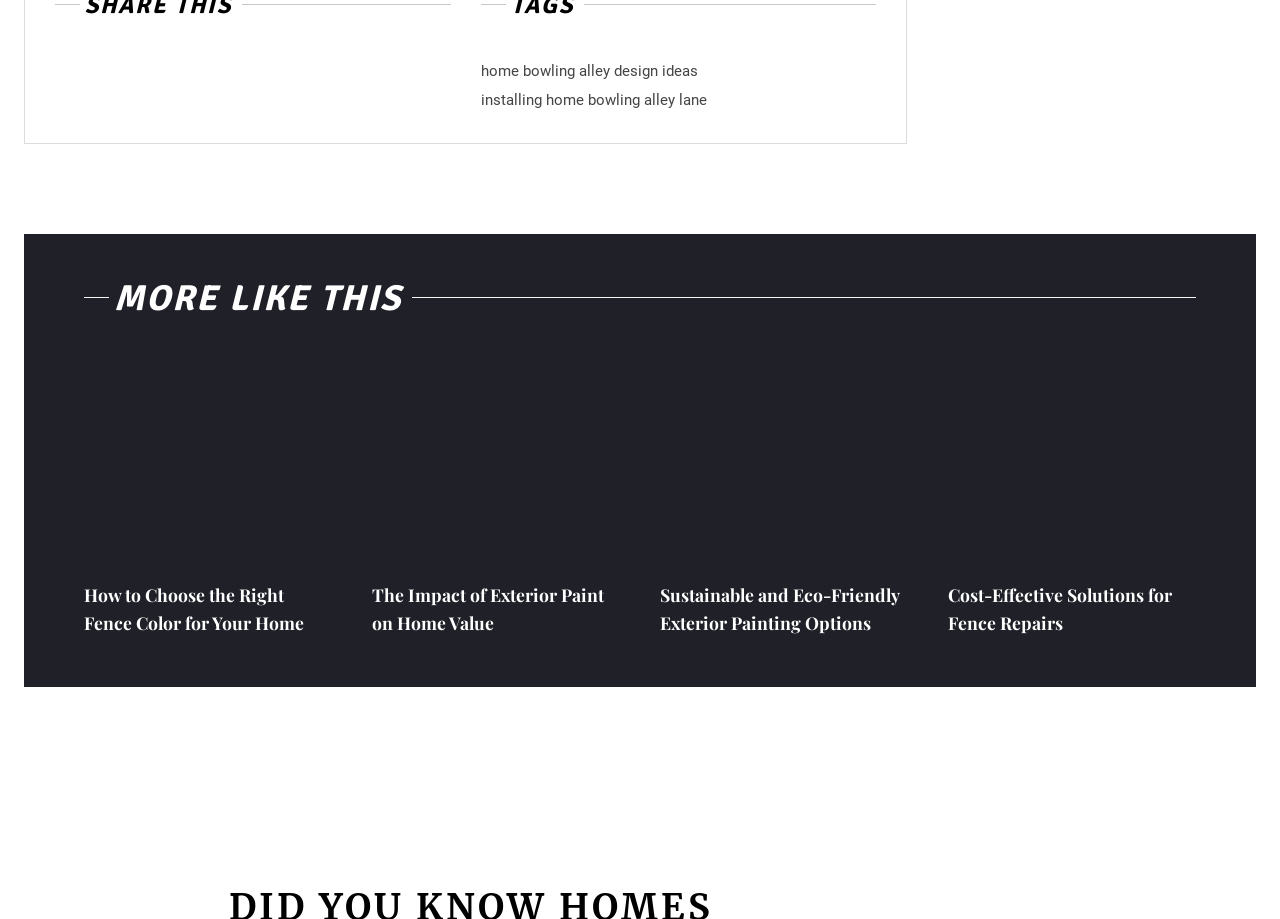Please provide a one-word or short phrase answer to the question:
What is the topic of the link 'home bowling alley design ideas'?

Home bowling alley design